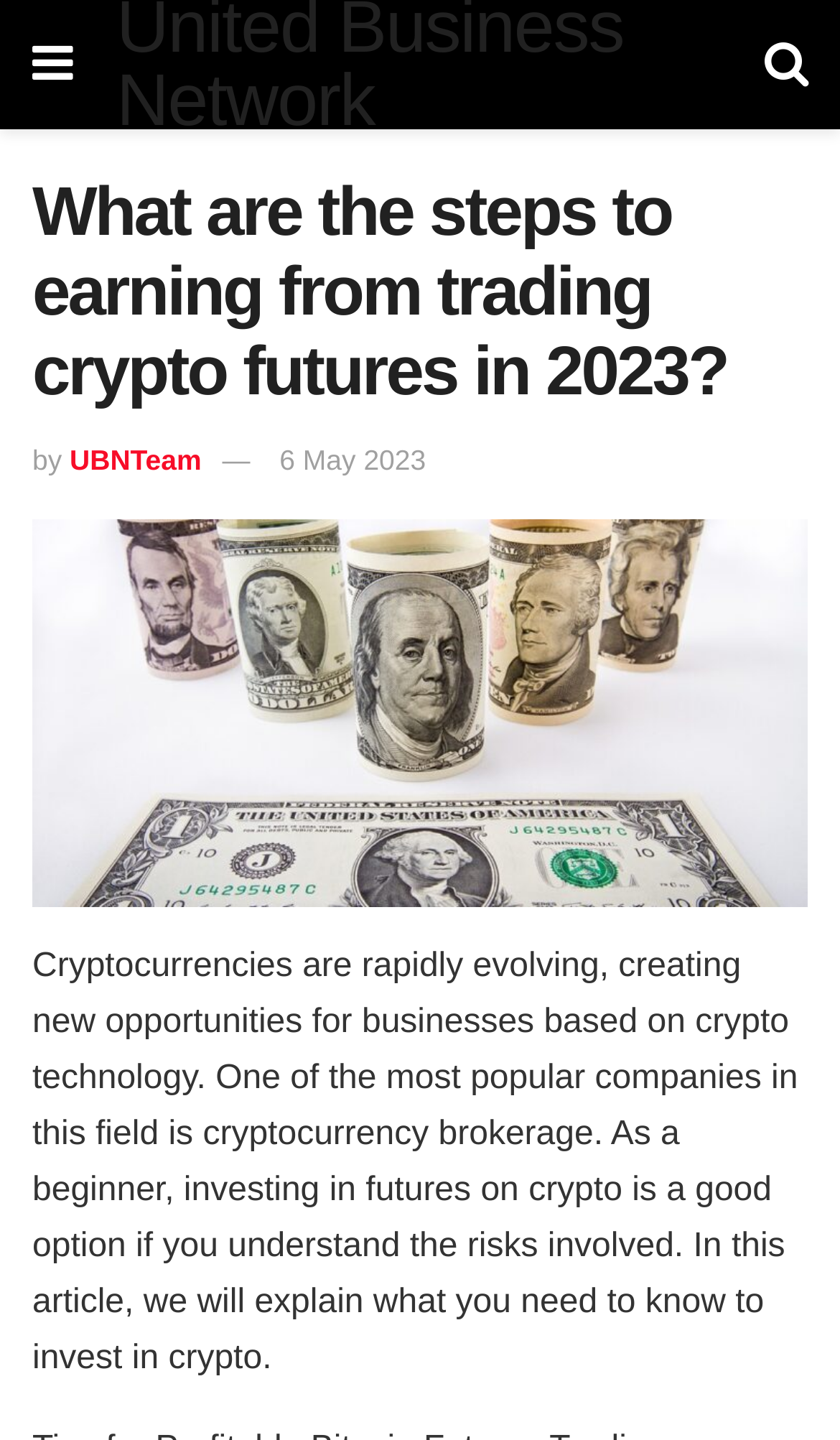Please specify the bounding box coordinates in the format (top-left x, top-left y, bottom-right x, bottom-right y), with all values as floating point numbers between 0 and 1. Identify the bounding box of the UI element described by: UBNTeam

[0.083, 0.309, 0.24, 0.331]